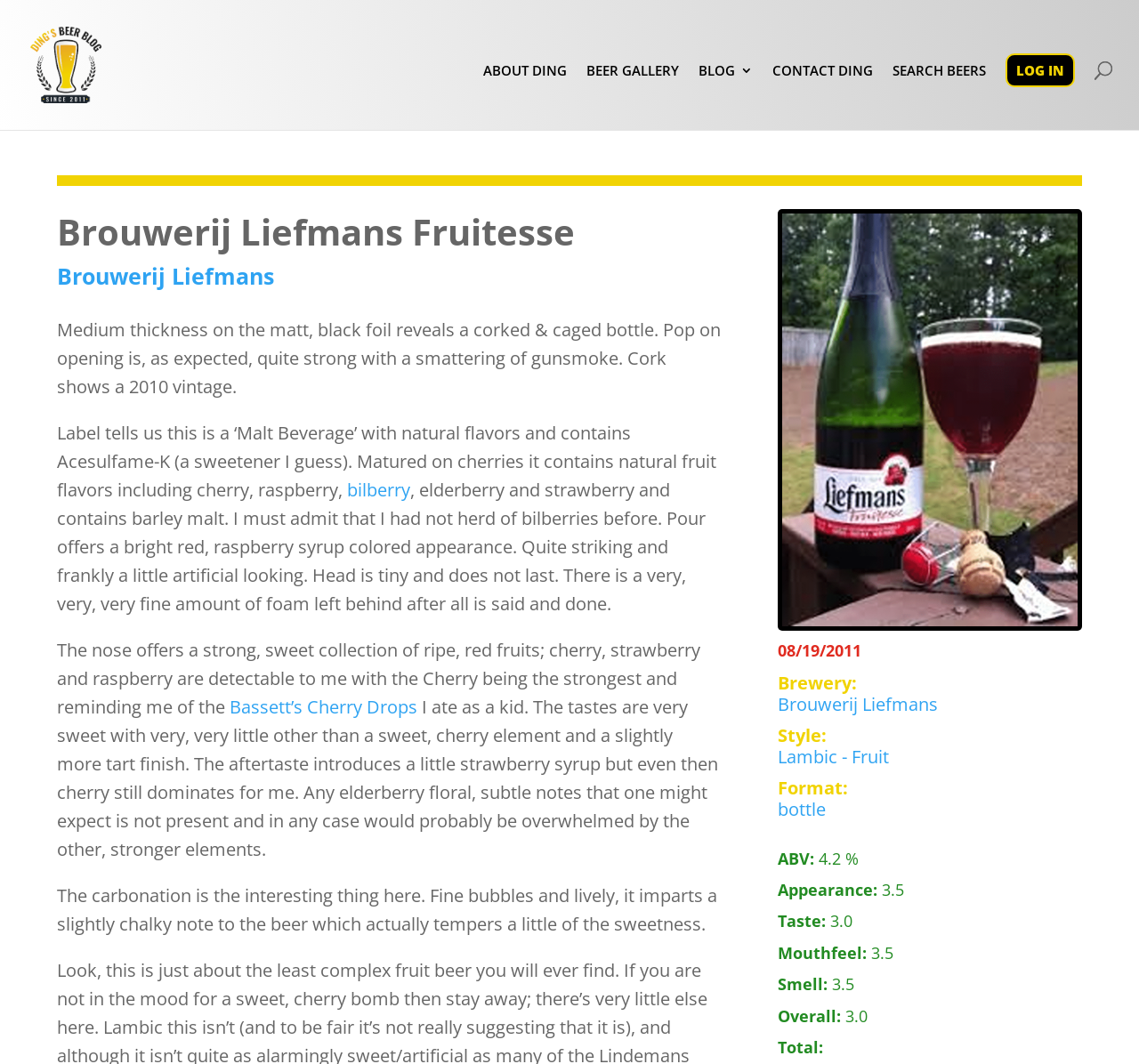Return the bounding box coordinates of the UI element that corresponds to this description: "Chronology". The coordinates must be given as four float numbers in the range of 0 and 1, [left, top, right, bottom].

None